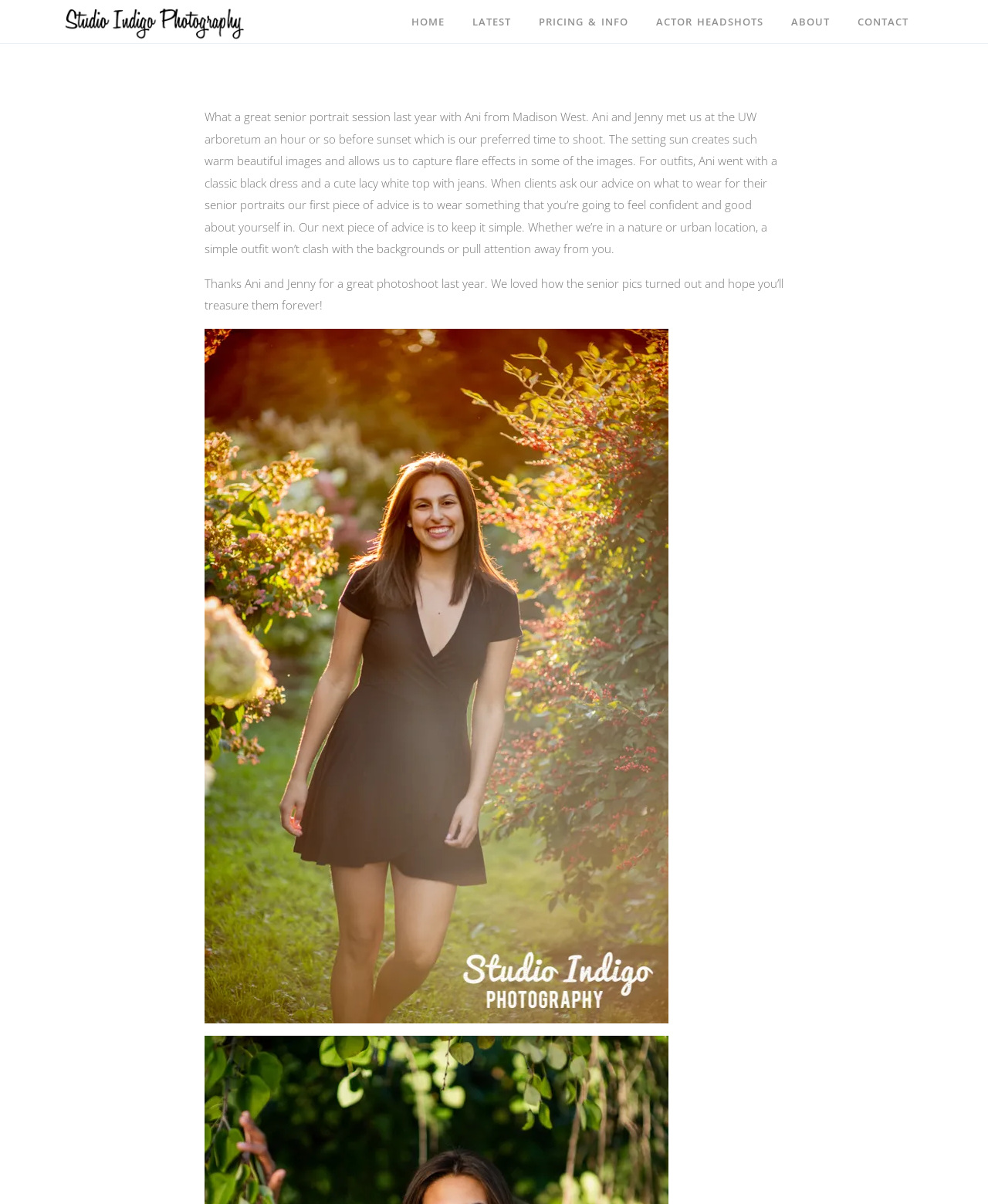Given the following UI element description: "Latest", find the bounding box coordinates in the webpage screenshot.

[0.464, 0.0, 0.531, 0.036]